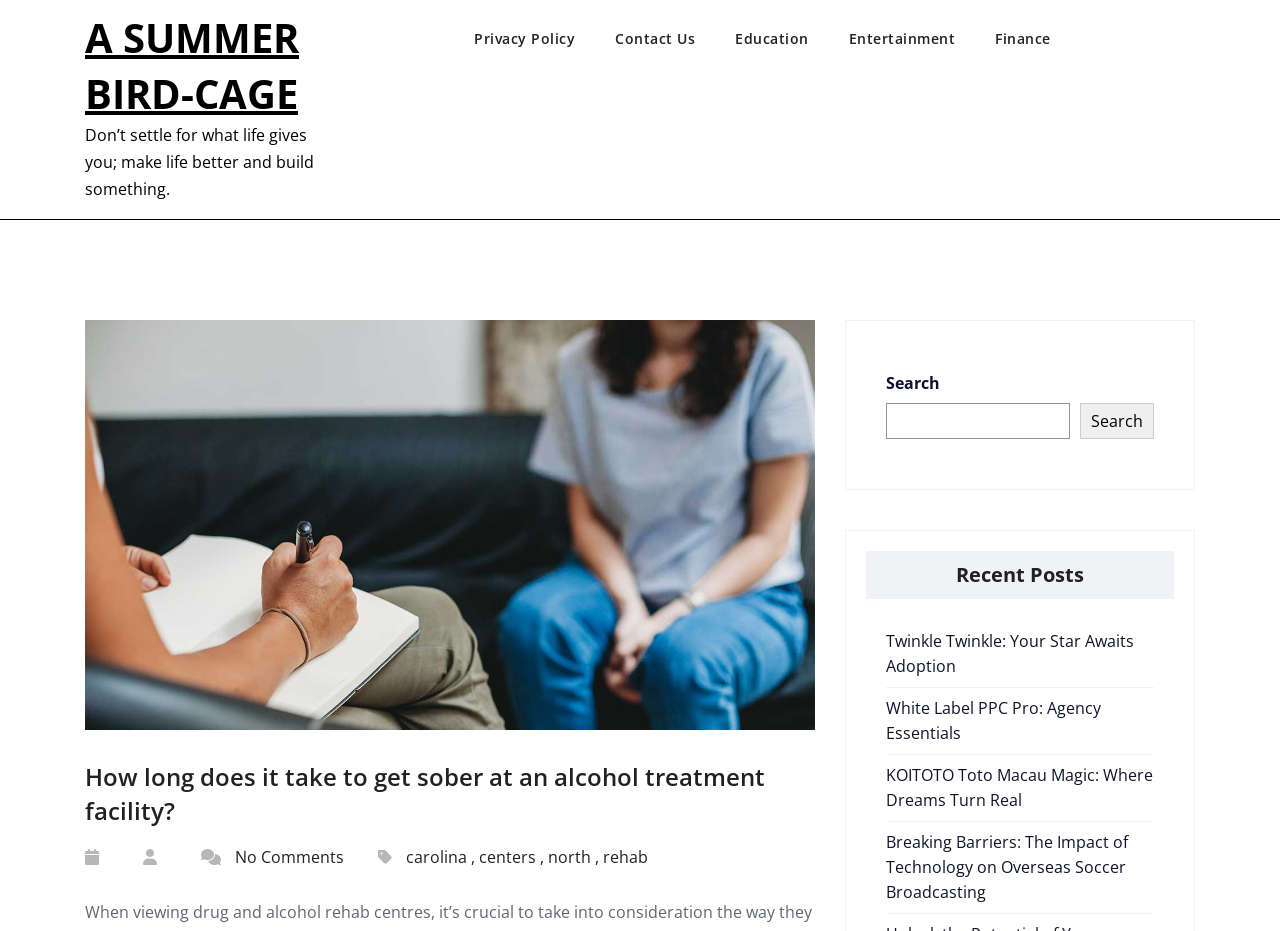Summarize the contents and layout of the webpage in detail.

The webpage appears to be a blog or article page with a focus on a specific topic, "How long does it take to get sober at an alcohol treatment facility?" The title of the page is prominently displayed at the top, with a heading that reads "A SUMMER BIRD-CAGE" and a link to the same title.

Below the title, there is a quote or motto that reads, "Don’t settle for what life gives you; make life better and build something." This is followed by a row of links to various categories, including "Privacy Policy", "Contact Us", "Education", "Entertainment", "Finance", and others.

The main content of the page is divided into two sections. The first section is a heading that repeats the title of the page, "How long does it take to get sober at an alcohol treatment facility?" This is followed by a series of links and text that appear to be related to the topic, including "carolina", "centers", "north", "rehab", and others.

The second section is a search bar located near the top right corner of the page, with a search box and a button to submit the search query. Below the search bar, there is a heading that reads "Recent Posts", followed by a list of links to four recent articles, including "Twinkle Twinkle: Your Star Awaits Adoption", "White Label PPC Pro: Agency Essentials", "KOITOTO Toto Macau Magic: Where Dreams Turn Real", and "Breaking Barriers: The Impact of Technology on Overseas Soccer Broadcasting".

There are no images on the page, but there are several icons and symbols, including a search icon and a link with a font awesome icon. Overall, the page appears to be a text-heavy blog or article page with a focus on providing information and resources related to the topic of alcohol treatment facilities.